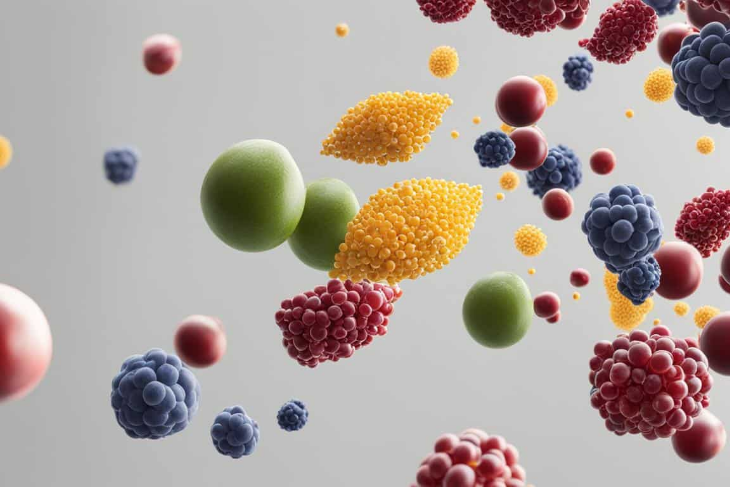What potential health benefits are mentioned in the caption?
Using the visual information, respond with a single word or phrase.

Cognitive function and inflammation